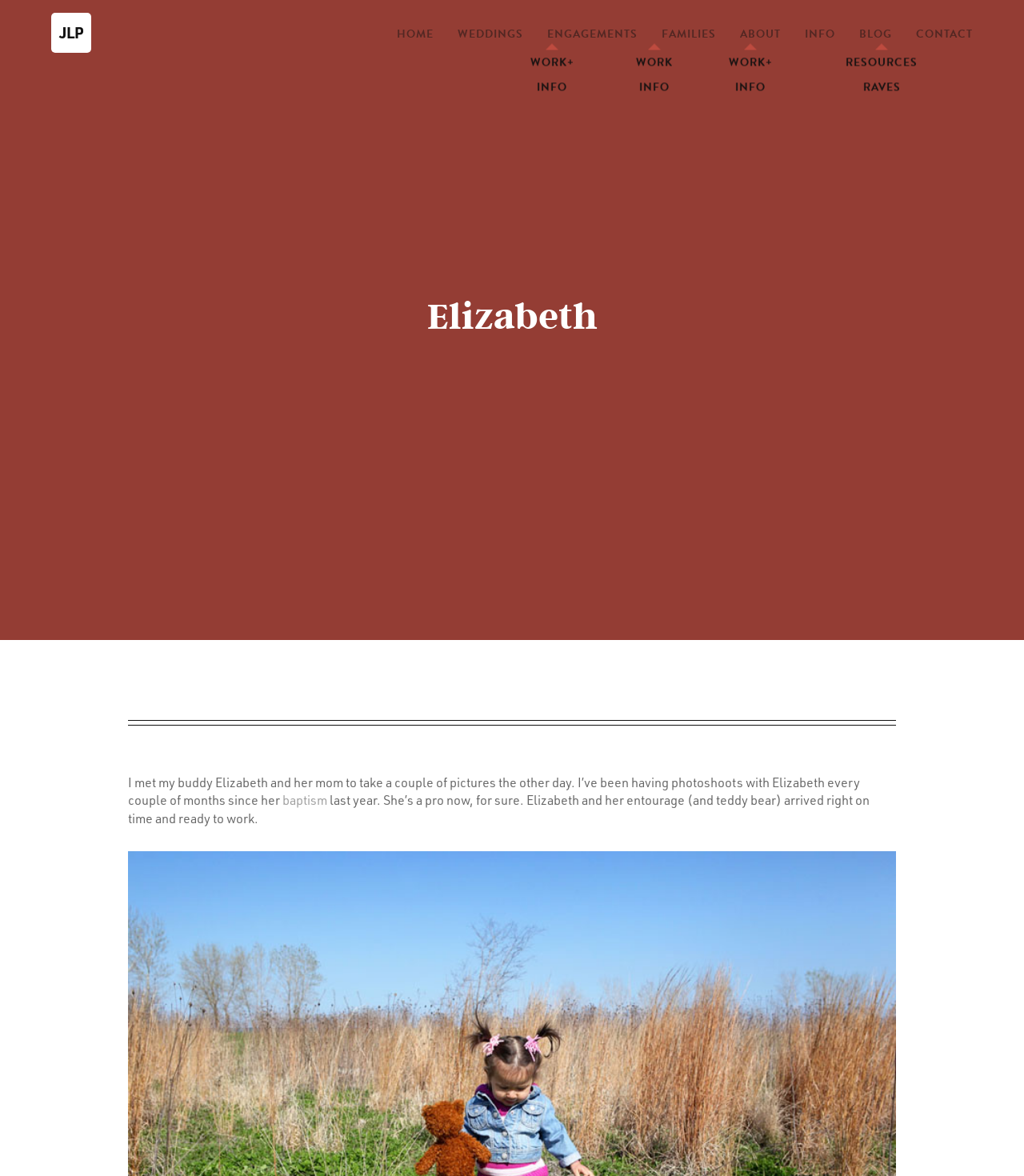Give a one-word or short-phrase answer to the following question: 
What is the name of the person in the photoshoot?

Elizabeth